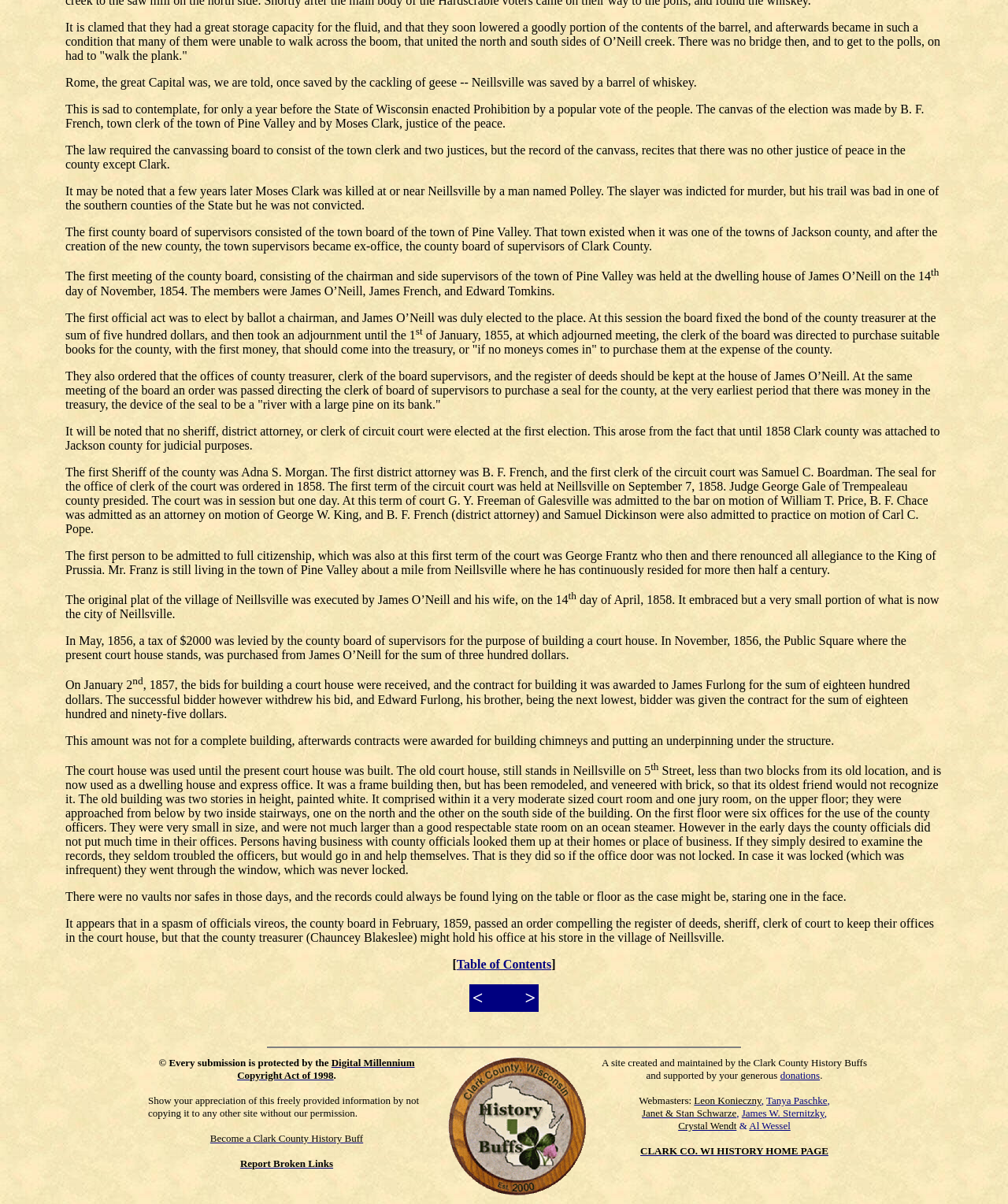What is the name of the county where the first Sheriff was Adna S. Morgan?
Please respond to the question with a detailed and informative answer.

The question asks about the county where the first Sheriff was Adna S. Morgan. From the webpage, we can find the relevant information in the StaticText element with OCR text 'The first Sheriff of the county was Adna S. Morgan.' which is located under the element with OCR text 'The first district attorney was B. F. French, and the first clerk of the circuit court was Samuel C. Boardman.' Therefore, the answer is Clark County.